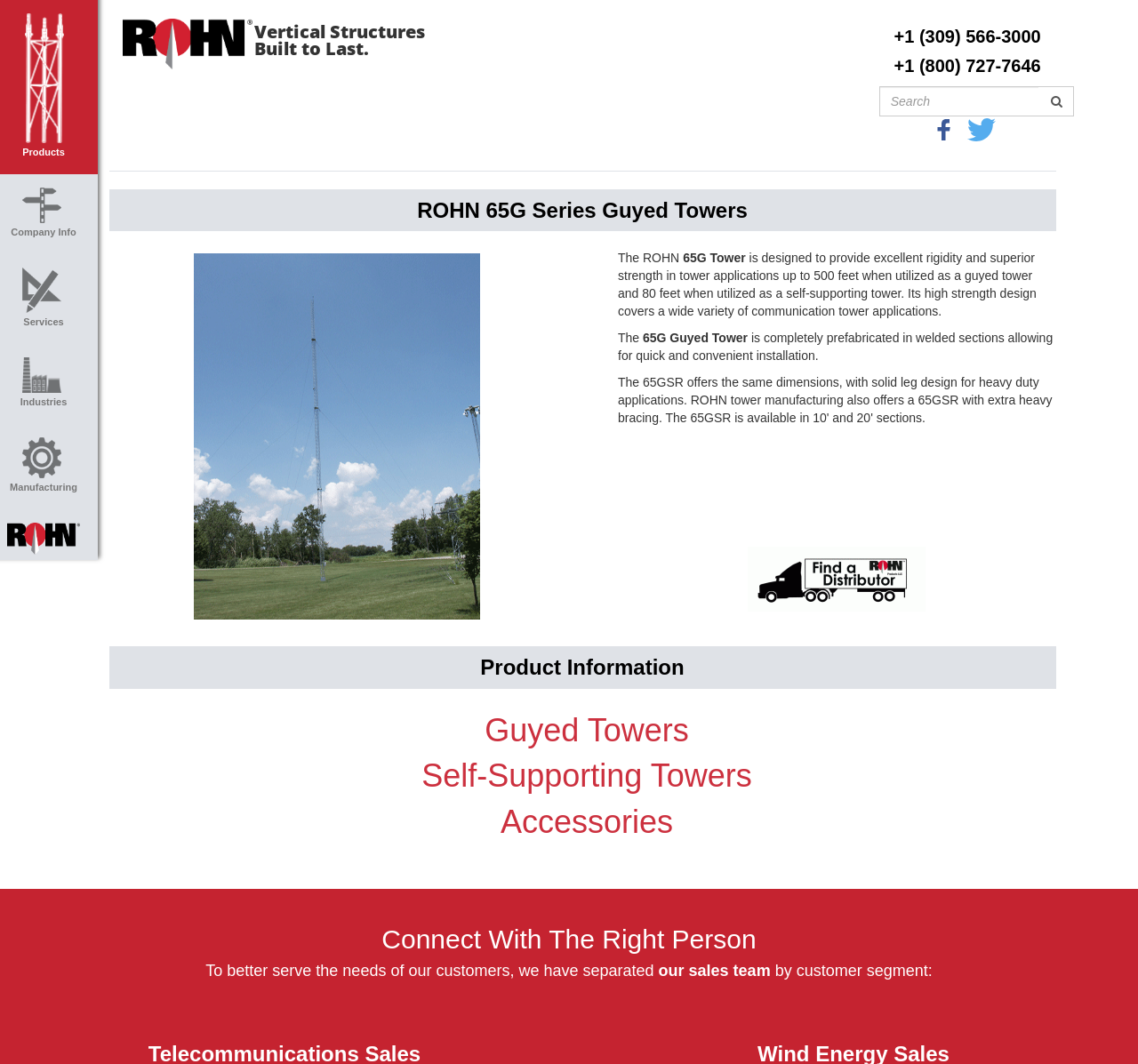Respond to the following query with just one word or a short phrase: 
How many phone numbers are listed?

2